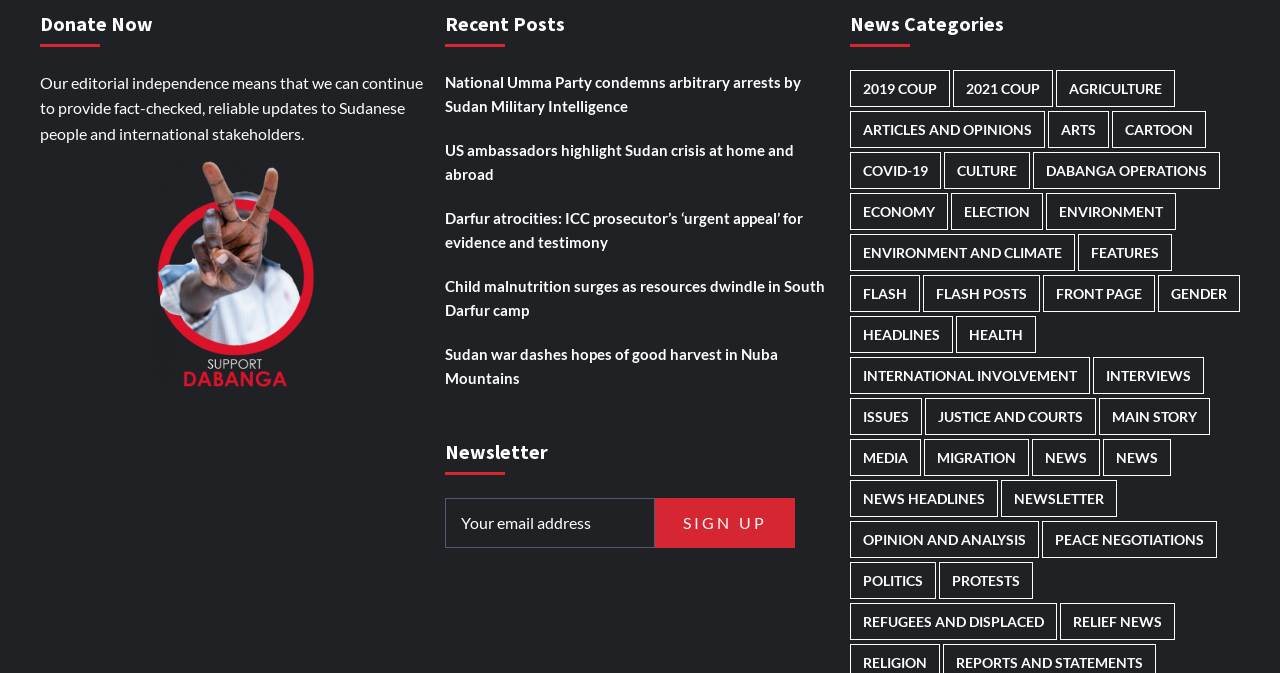Provide a single word or phrase answer to the question: 
What type of content is listed under 'Recent Posts'?

News articles